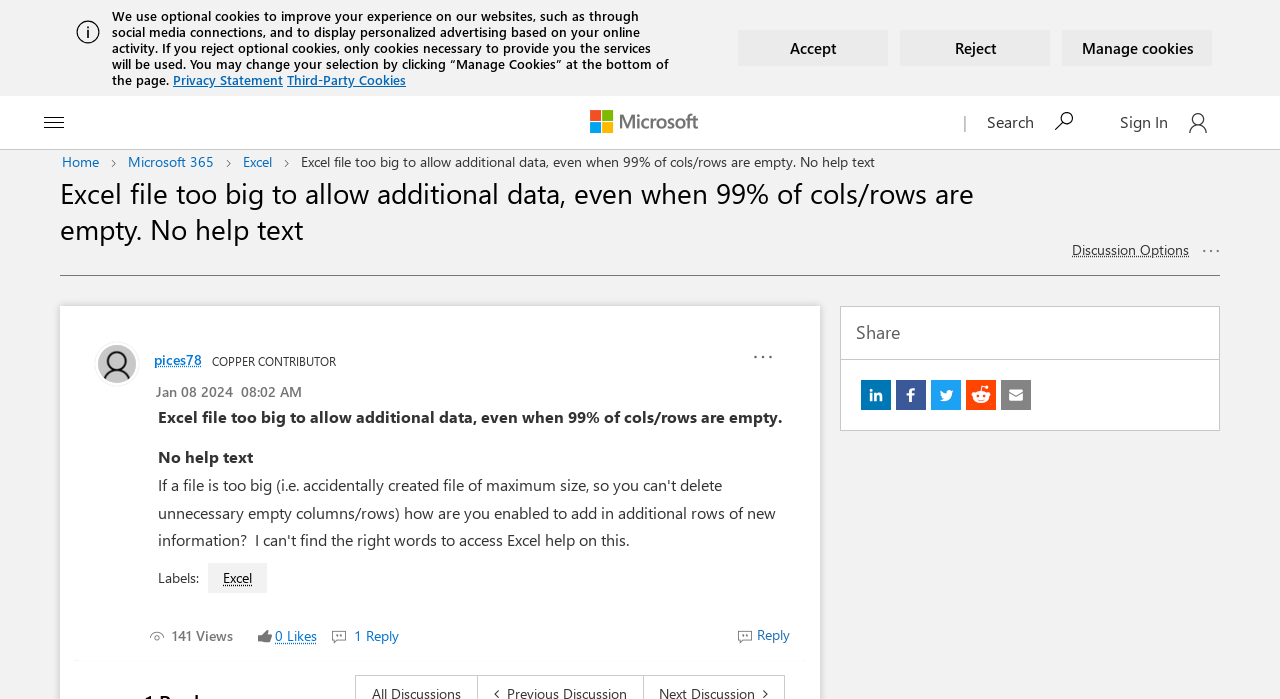Summarize the webpage comprehensively, mentioning all visible components.

This webpage appears to be a discussion forum or community hub, specifically focused on Microsoft Excel. The page has a prominent alert message at the top, which is likely a notification or warning to users. Below the alert, there is a section with optional cookie settings, including buttons to accept, reject, or manage cookies.

The main navigation menu is located at the top of the page, with links to Microsoft, search functionality, and a sign-in button. There is also a secondary navigation menu below, which displays the user's current location within the site, with links to Home, Microsoft 365, and Excel.

The main content area of the page is divided into sections. At the top, there is a heading that matches the title of the webpage, "Excel file too big to allow additional data, even when 99% of cols/rows are empty. No help text." Below this, there is a section with a user's profile information, including their avatar, username, and a link to view their profile. The user's post is displayed, with an option to show a post option menu.

The post itself appears to be a question or discussion topic, with a heading that matches the title of the webpage. There are also links to view the post, give likes, and reply to the post. Additionally, there is a section with sharing options, allowing users to share the post to various social media platforms or via email.

At the bottom of the page, there is a section with information about the post, including the number of views and replies. There is also a button to sign in to give likes to the post and a link to see who gave likes to the post.